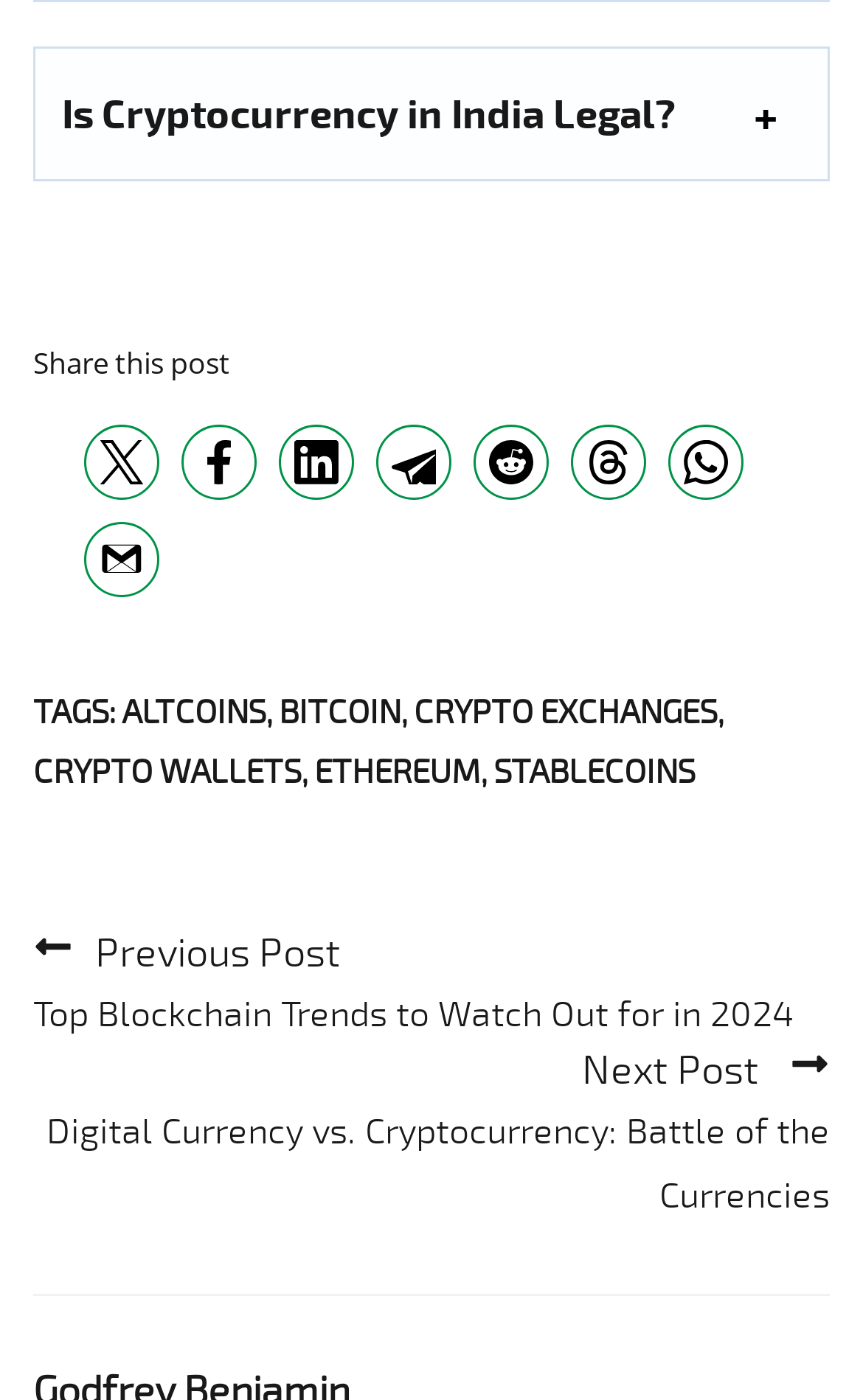Locate the bounding box coordinates of the element you need to click to accomplish the task described by this instruction: "Explore posts about Ethereum".

[0.364, 0.535, 0.556, 0.565]